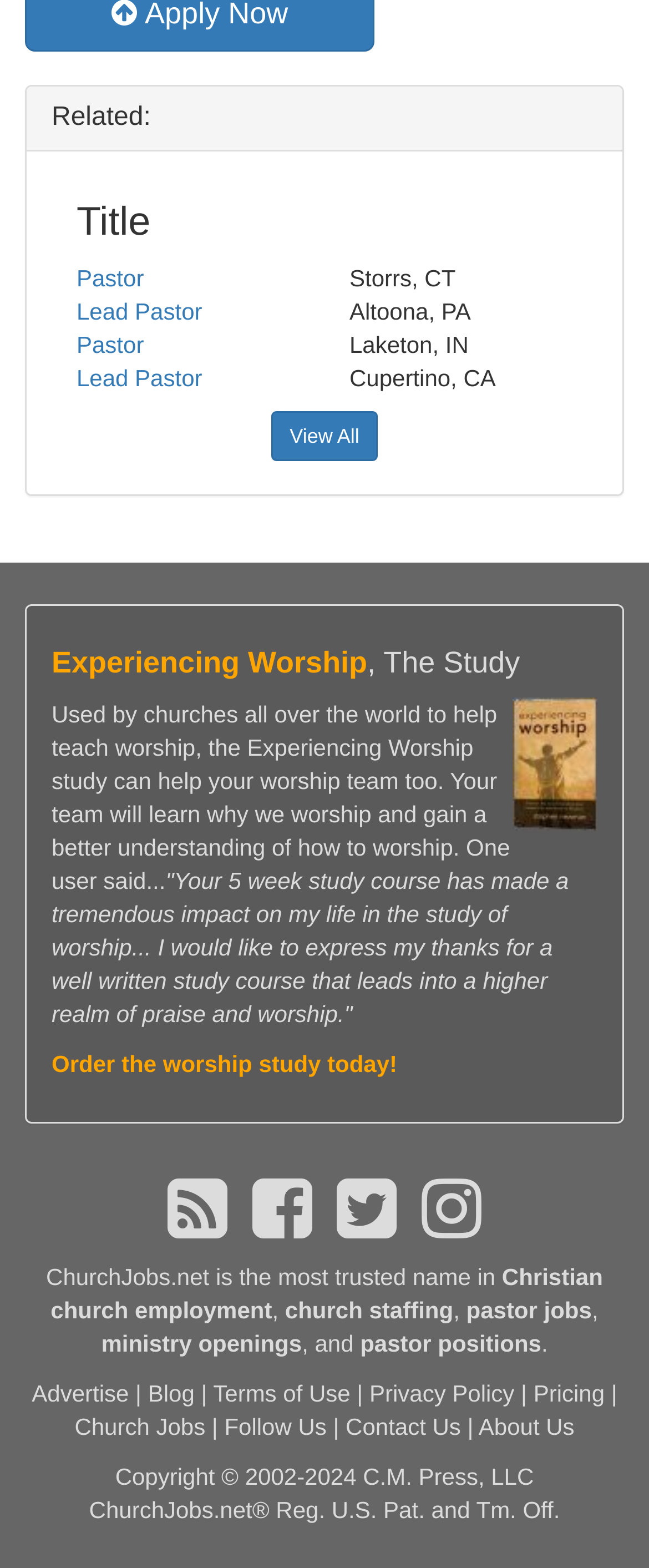Please locate the bounding box coordinates for the element that should be clicked to achieve the following instruction: "Click on 'Advertise'". Ensure the coordinates are given as four float numbers between 0 and 1, i.e., [left, top, right, bottom].

[0.049, 0.88, 0.199, 0.897]